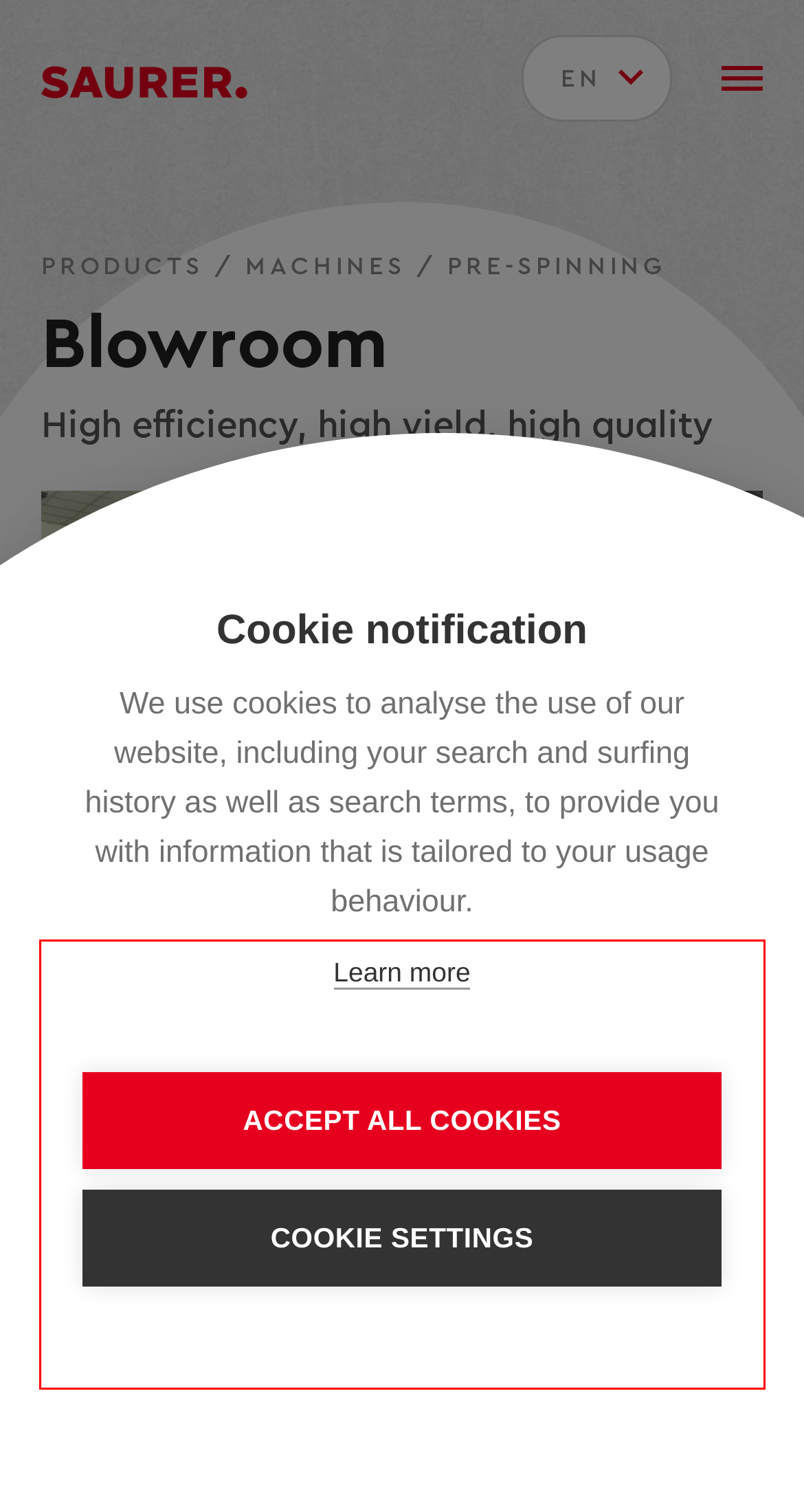Please look at the webpage screenshot and extract the text enclosed by the red bounding box.

Saurer pre-spinning is the foundation of the Zinser ring-spinning and Schlafhorst open-end systems. The flexible portfolio offers the right solutions for preparation of all kinds of fibres for the subsequent processes. The right combination of blowroom, carding and draw frame ensures excellent fiber utilisation and sliver quality for high efficiency and yarn quality in spinning.